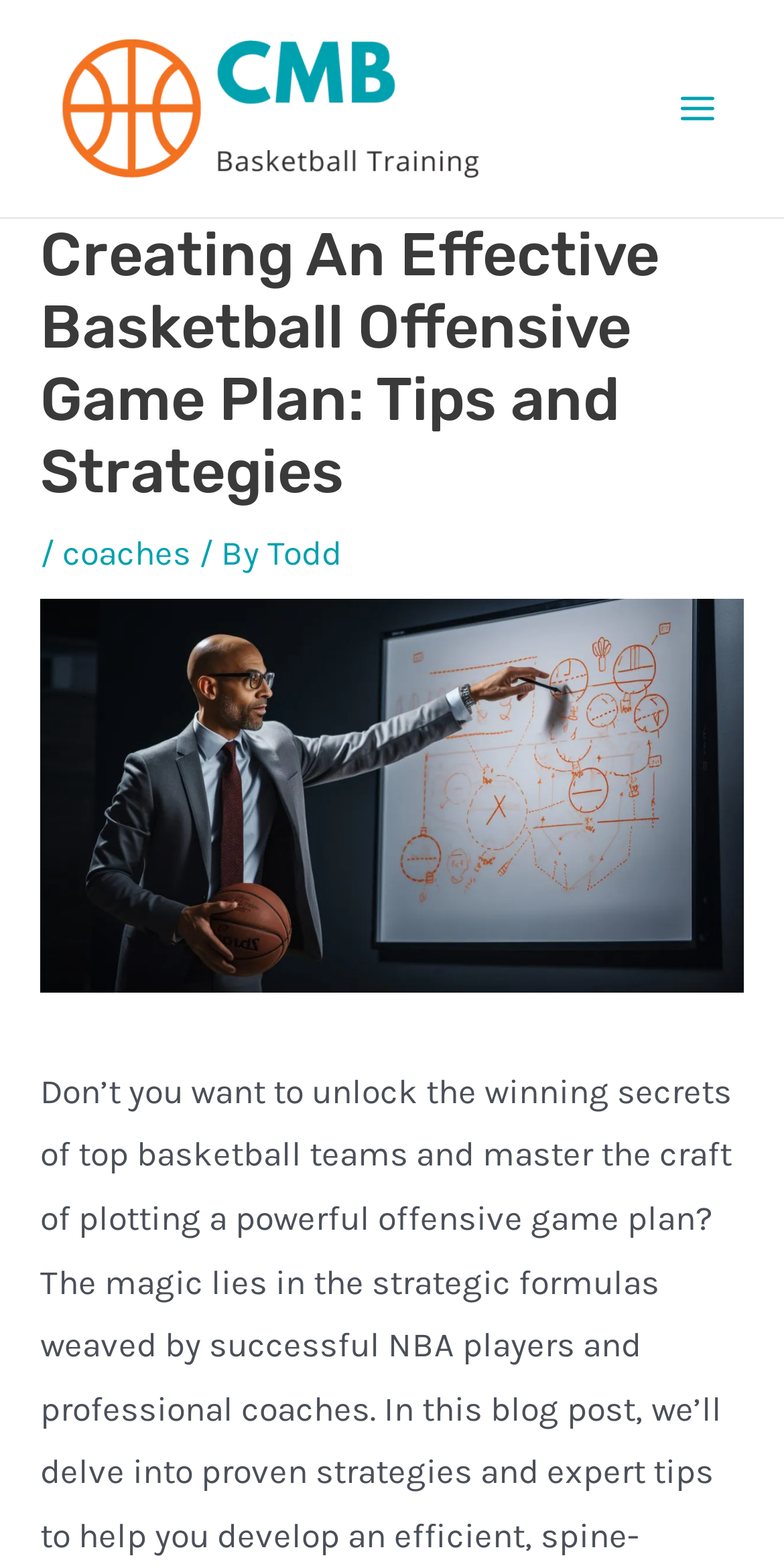Who is the author of the article?
Give a thorough and detailed response to the question.

The author of the article is mentioned in the header section of the webpage, where it says 'By Todd'.